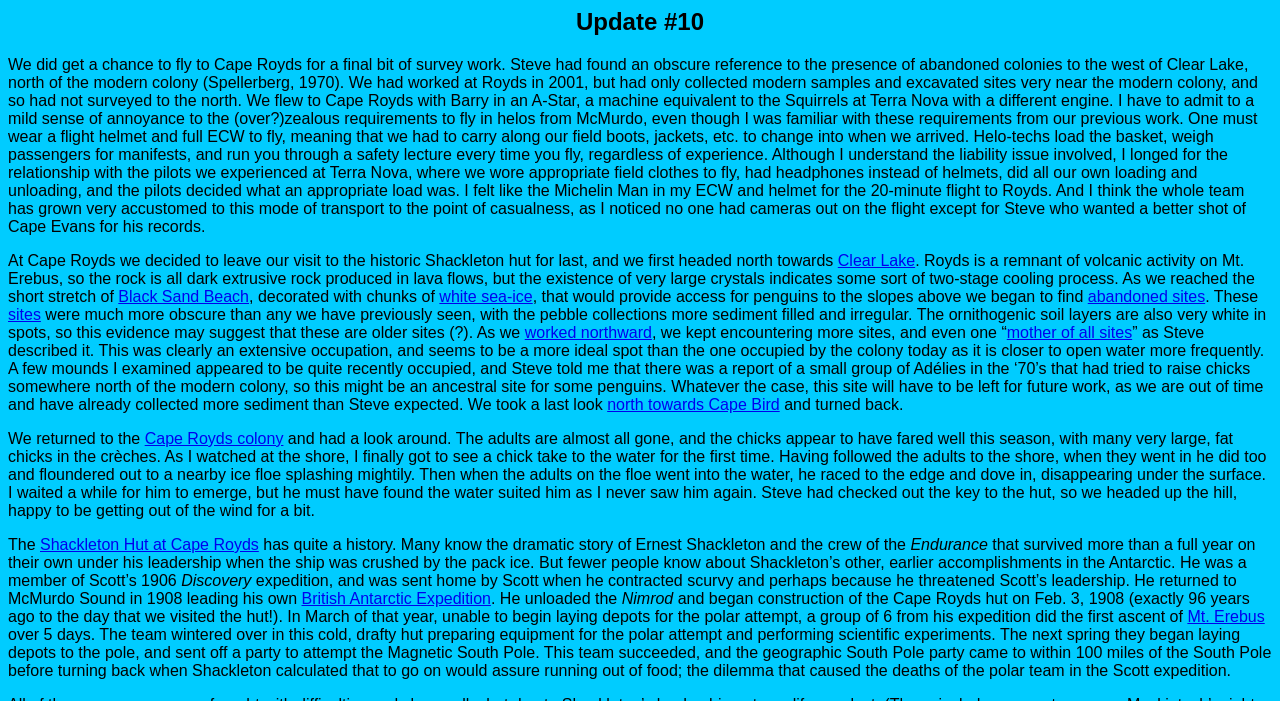Show the bounding box coordinates of the region that should be clicked to follow the instruction: "Explore the link to Black Sand Beach."

[0.092, 0.411, 0.195, 0.435]